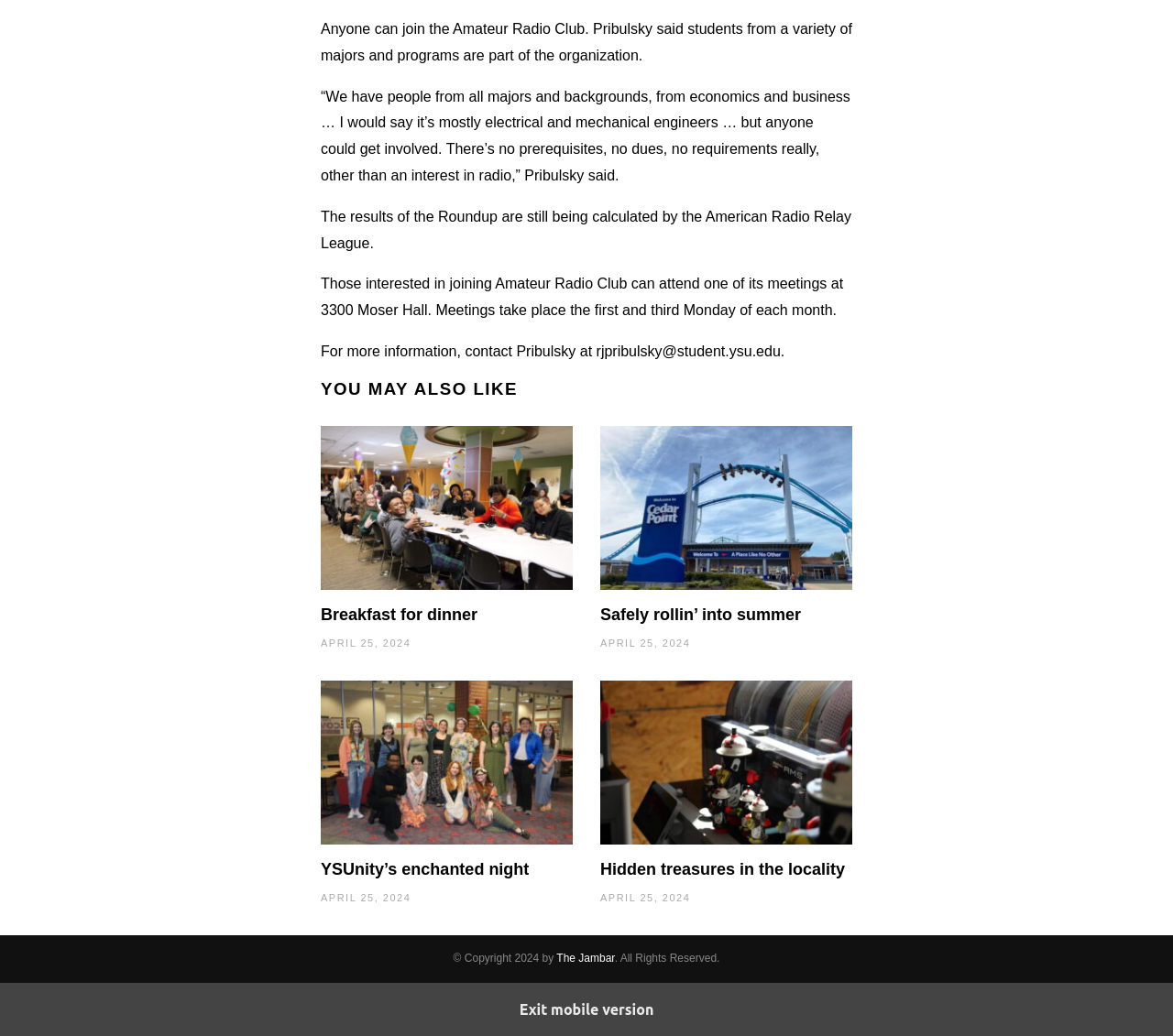What is the name of the email address to contact for more information?
Refer to the image and give a detailed answer to the query.

I found the contact information in the StaticText element with the text 'For more information, contact Pribulsky at rjpribulsky@student.ysu.edu.'